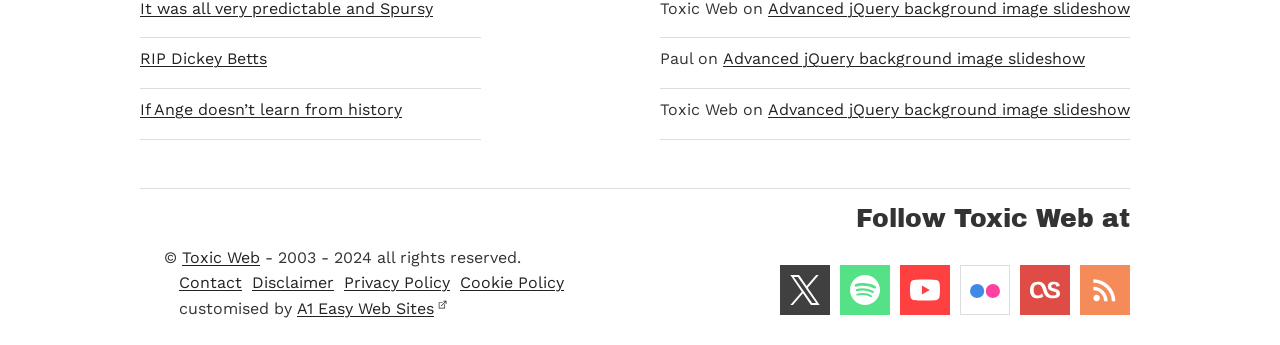Locate the bounding box coordinates of the area you need to click to fulfill this instruction: 'Contact Toxic Web'. The coordinates must be in the form of four float numbers ranging from 0 to 1: [left, top, right, bottom].

[0.14, 0.792, 0.189, 0.847]